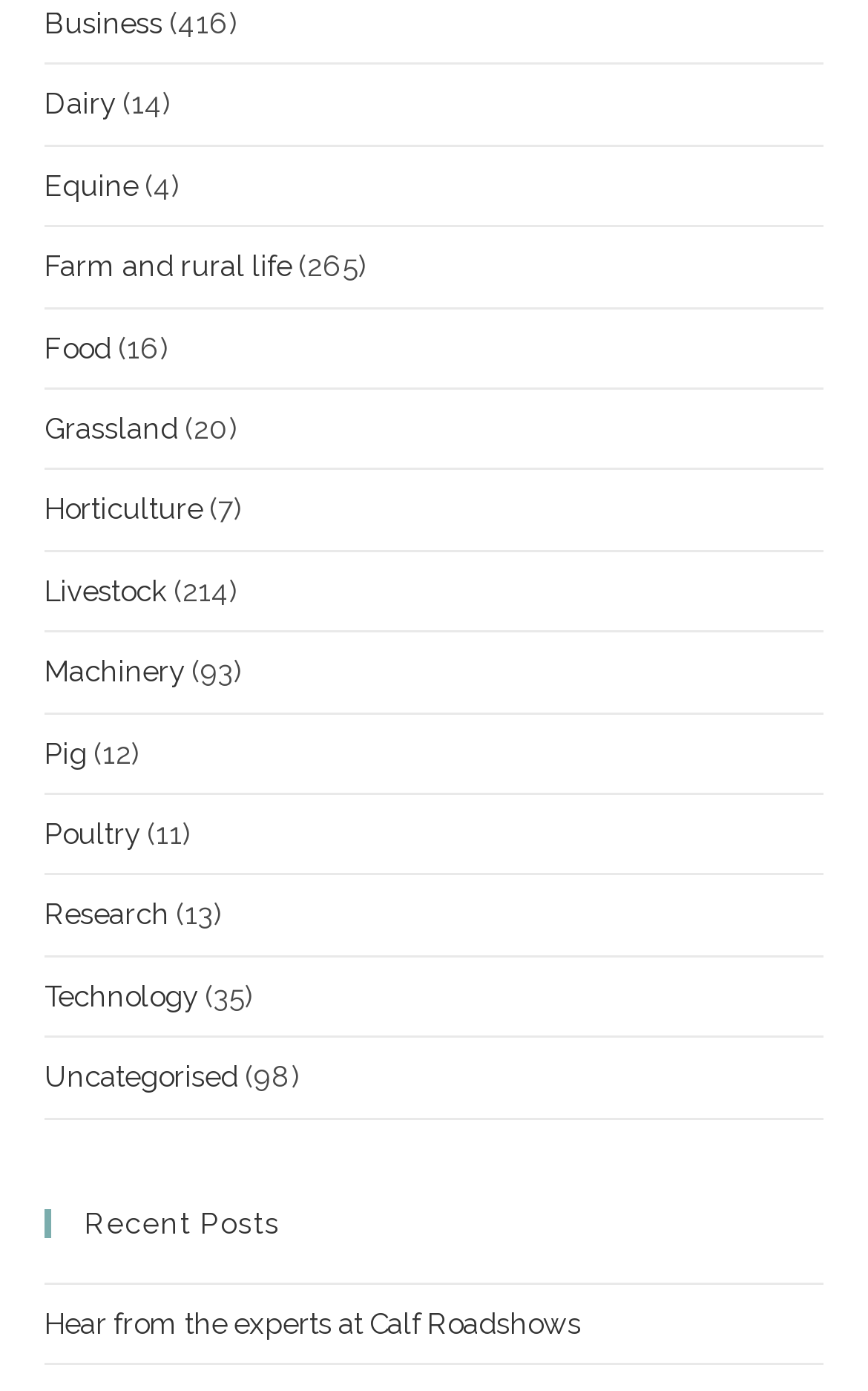What is the category with the most posts?
Provide a comprehensive and detailed answer to the question.

I looked at the numbers in parentheses next to each category link and found that 'Farm and rural life' has the highest number, which is 265.